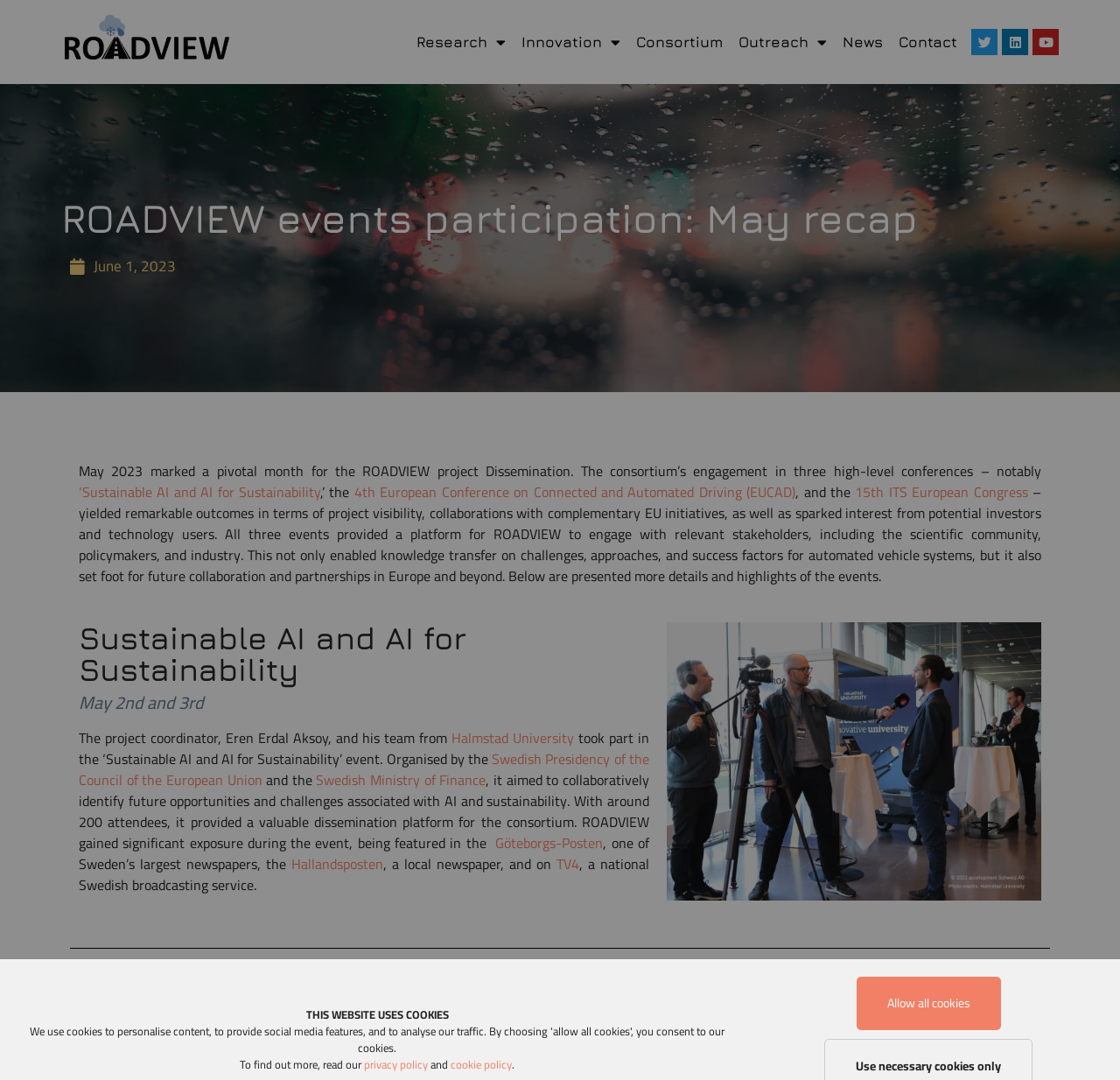Offer a meticulous description of the webpage's structure and content.

The webpage is about ROADVIEW events participation, specifically a May recap. At the top, there is a heading with the title "ROADVIEW events participation: May recap". Below the heading, there is a time element showing the date "June 1, 2023". 

The main content of the webpage is divided into sections, each describing an event. The first section is about the "Sustainable AI and AI for Sustainability" event, which took place on May 2nd and 3rd. This section includes a heading with the event title, followed by a paragraph of text describing the event. The text mentions the project coordinator, Eren Erdal Aksoy, and his team from Halmstad University, who participated in the event. The event was organized by the Swedish Presidency of the Council of the European Union and the Swedish Ministry of Finance.

The second section is about the "EUCAD Conference", which took place on May 3rd and 4th. This section also includes a heading with the event title, followed by a paragraph of text describing the event. 

At the bottom of the webpage, there is a notification about cookies, with links to the privacy policy and cookie policy. There is also a button to "Allow all cookies". Above the notification, there are links to social media platforms, including Twitter, LinkedIn, and YouTube. 

In the top navigation bar, there are links to different sections of the website, including "Research", "Innovation", "Consortium", "Outreach", and "News".